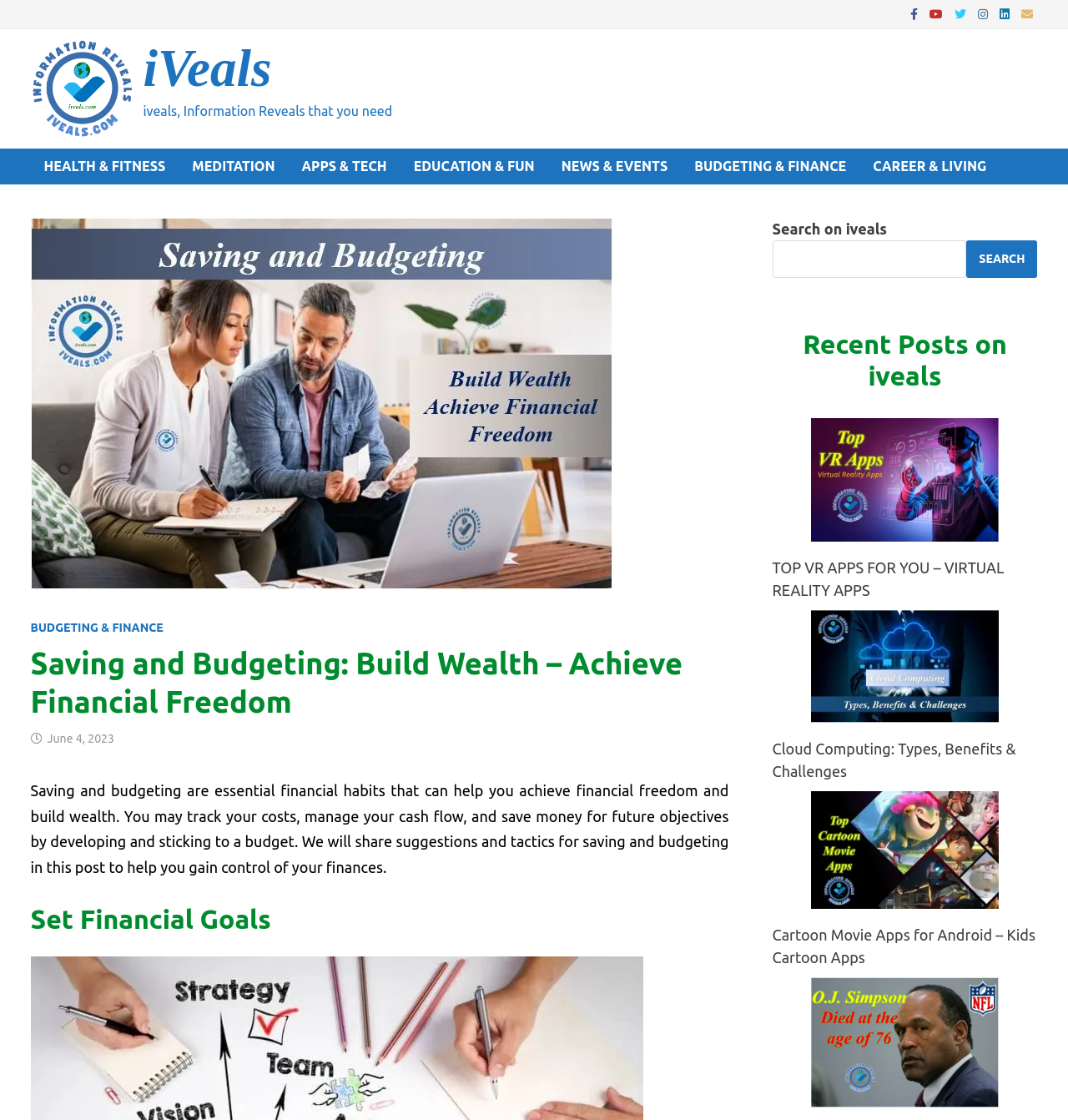How many recent posts are displayed on the webpage?
Deliver a detailed and extensive answer to the question.

I counted the number of recent posts displayed on the webpage by looking at the links with images and text. I found 4 links with images and text, which are likely recent posts.